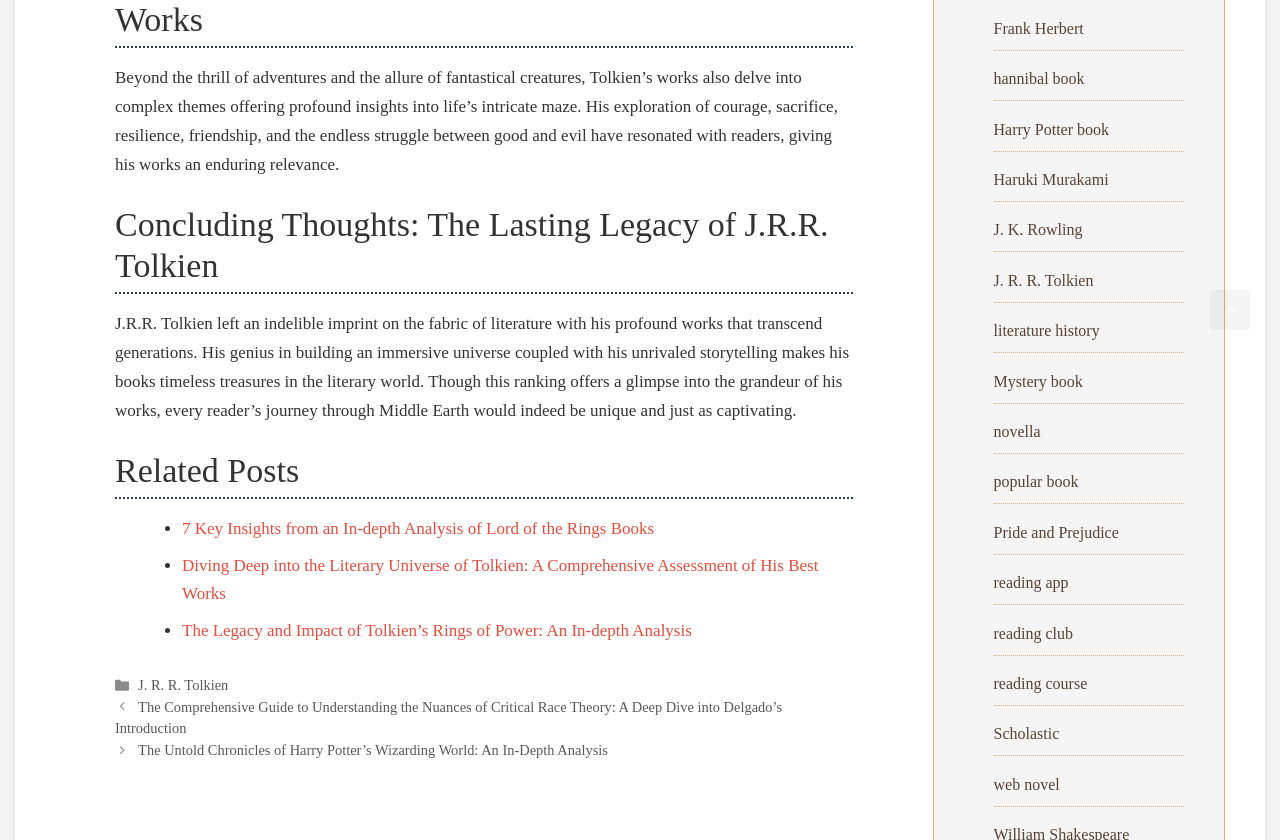Please find the bounding box coordinates of the element that must be clicked to perform the given instruction: "Explore related posts". The coordinates should be four float numbers from 0 to 1, i.e., [left, top, right, bottom].

[0.09, 0.537, 0.666, 0.594]